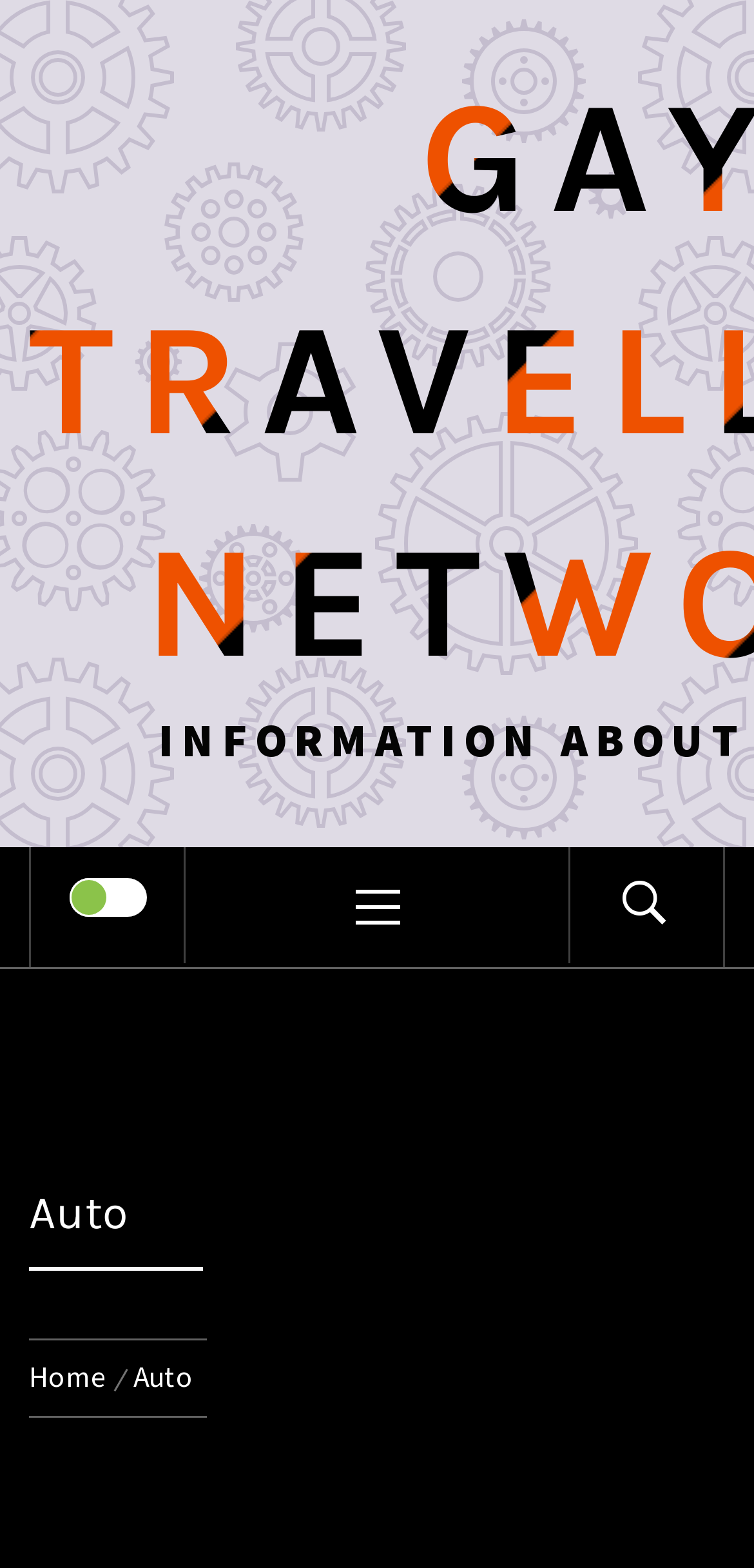Give a detailed account of the webpage.

The webpage is titled "Auto Archives - Gay Travellers Network". At the top left, there is a link with no text, accompanied by an unchecked checkbox. Below this, there is a link labeled "PRIMARY MENU" which, when expanded, controls a menu section. To the right of this link, there is another link with a icon represented by a Unicode character. 

The main content of the page starts with a heading titled "Auto", which spans almost the entire width of the page. Below the heading, there is a navigation section labeled "Breadcrumbs", which contains a link to "Home".